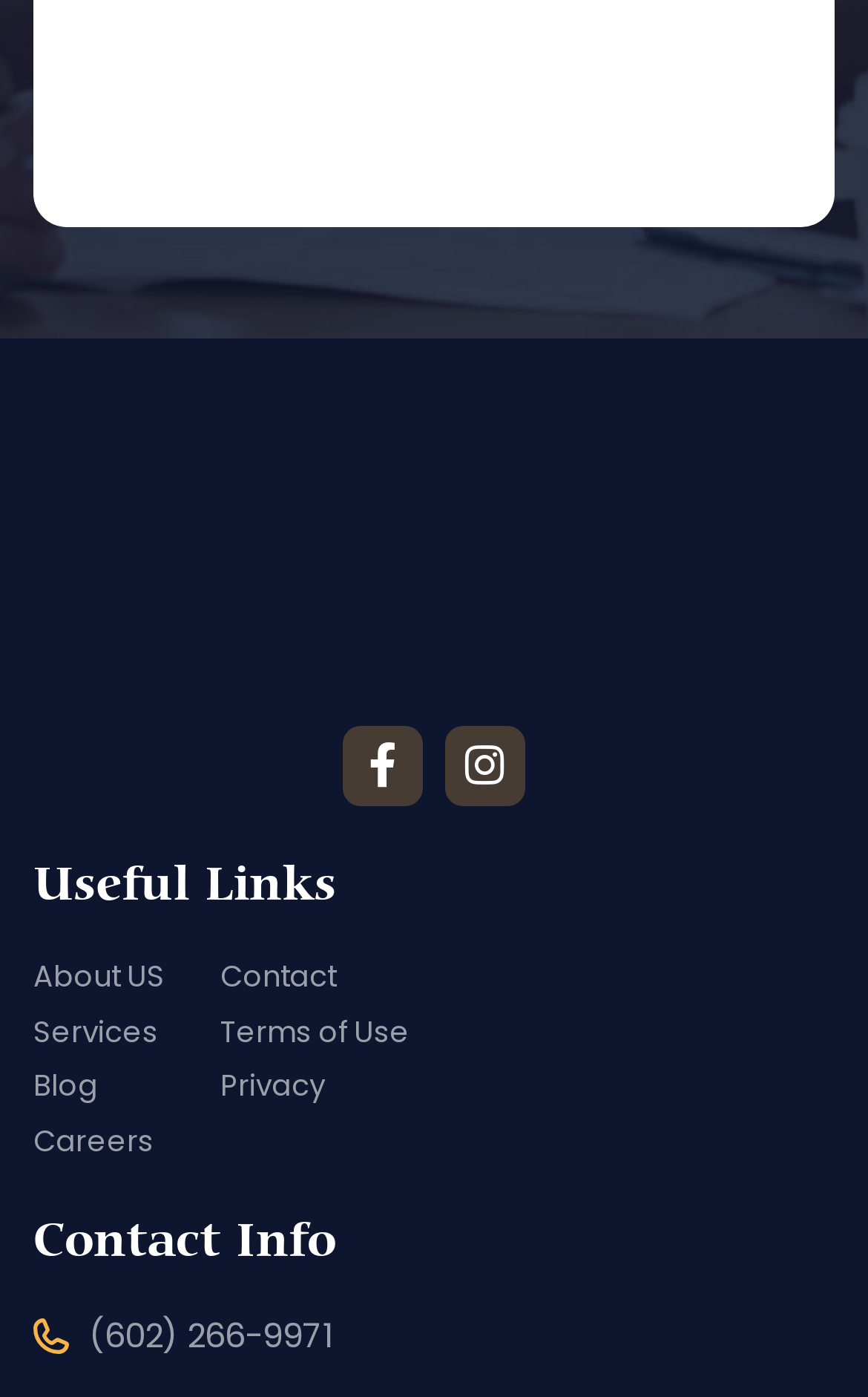Given the webpage screenshot, identify the bounding box of the UI element that matches this description: "Careers".

[0.038, 0.801, 0.177, 0.832]